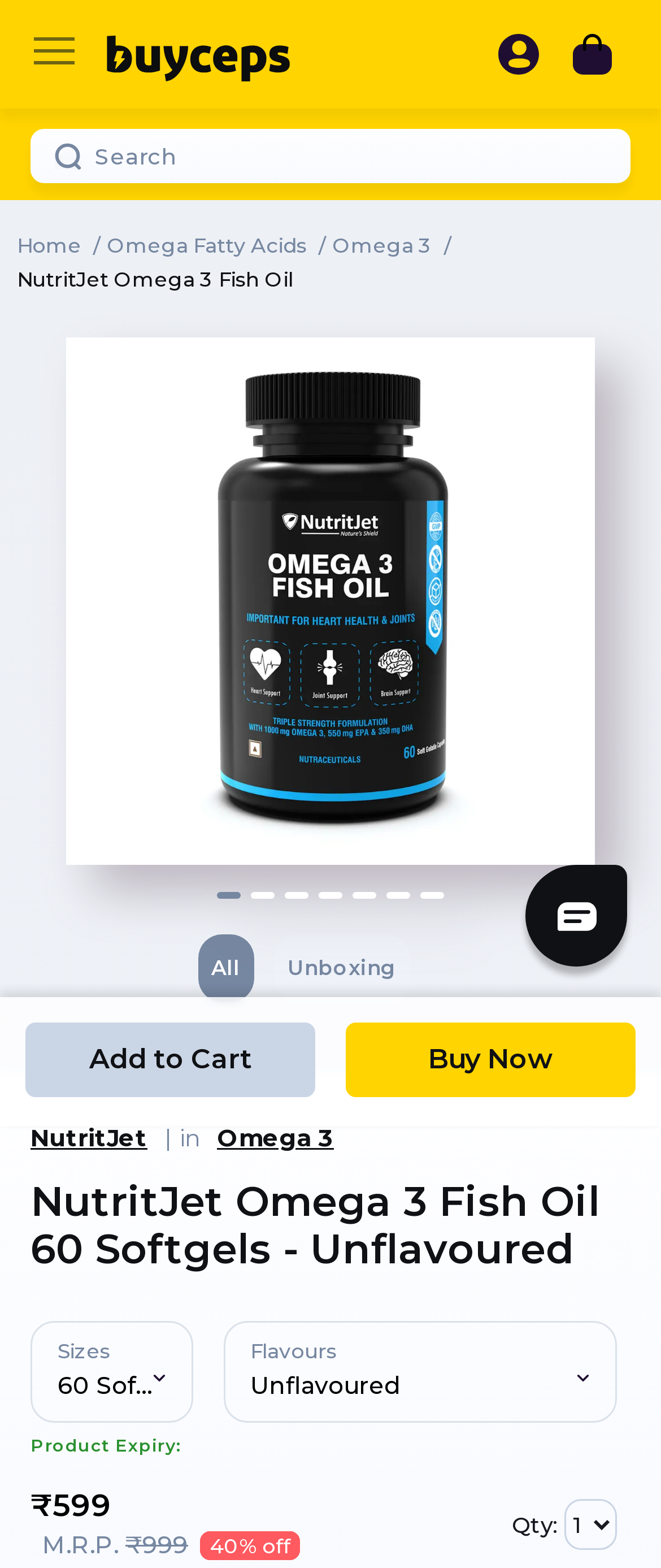Determine the main headline of the webpage and provide its text.

NutritJet Omega 3 Fish Oil 60 Softgels - Unflavoured